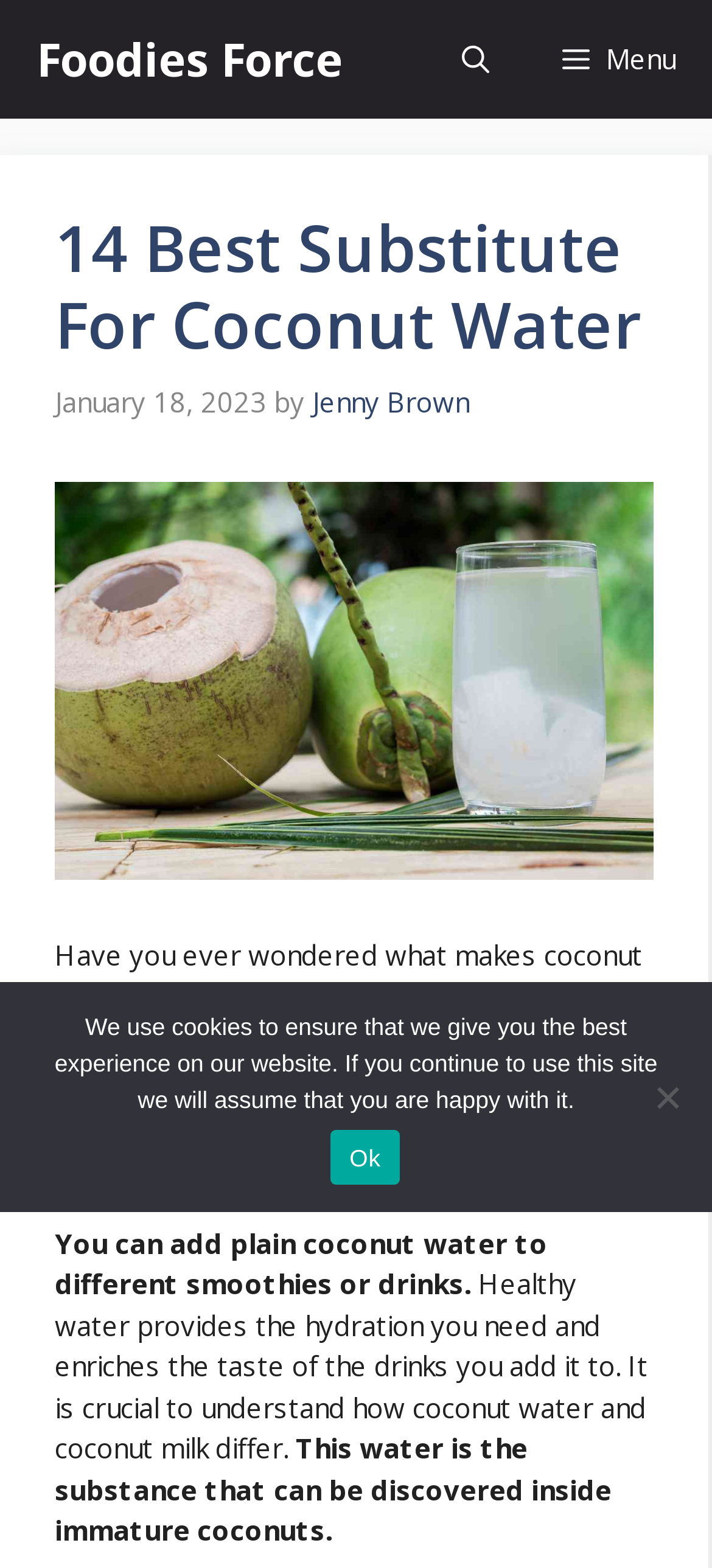What is the website's primary navigation menu? Based on the image, give a response in one word or a short phrase.

Primary